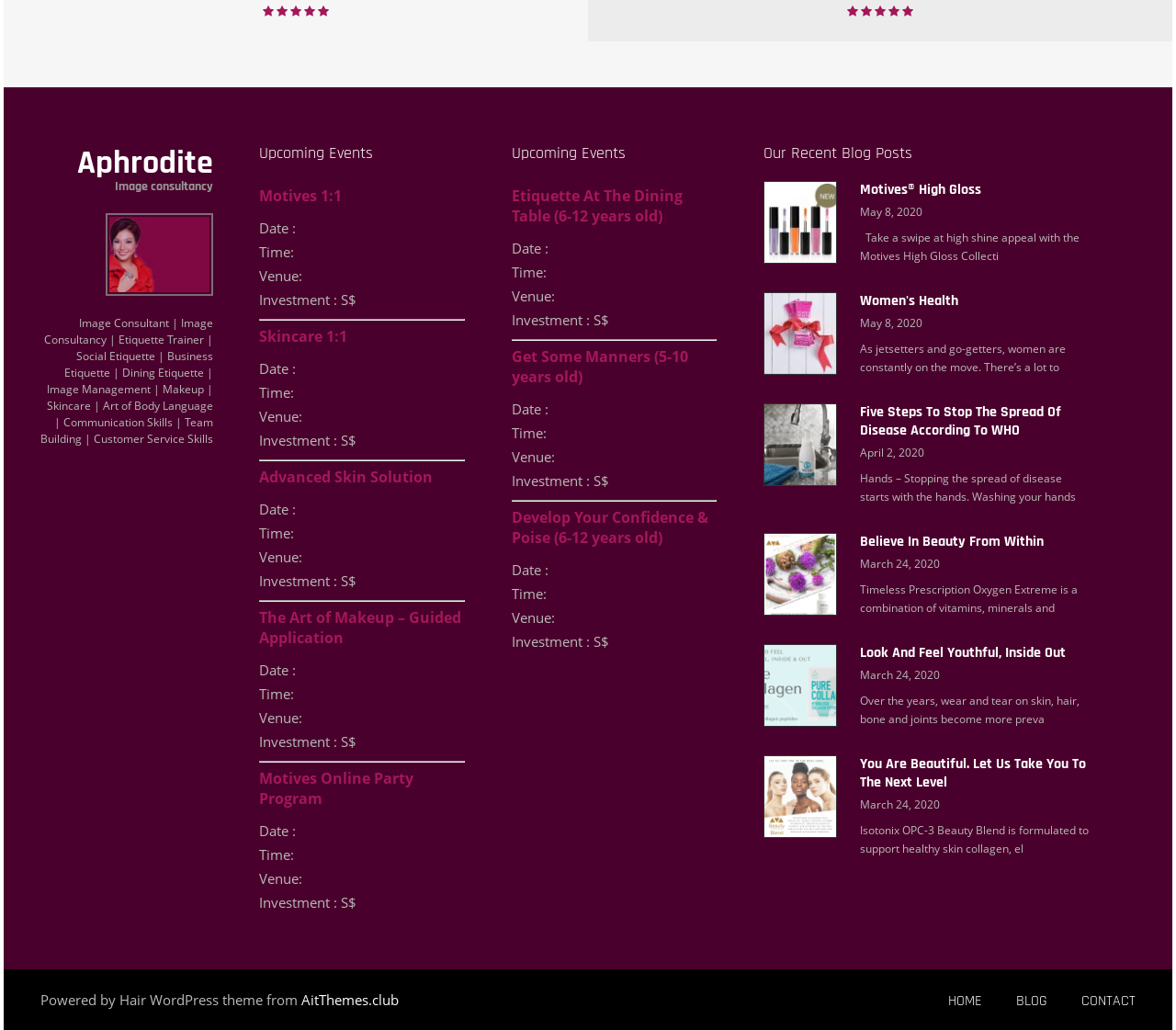Using the description: "Blog", identify the bounding box of the corresponding UI element in the screenshot.

[0.864, 0.963, 0.891, 0.981]